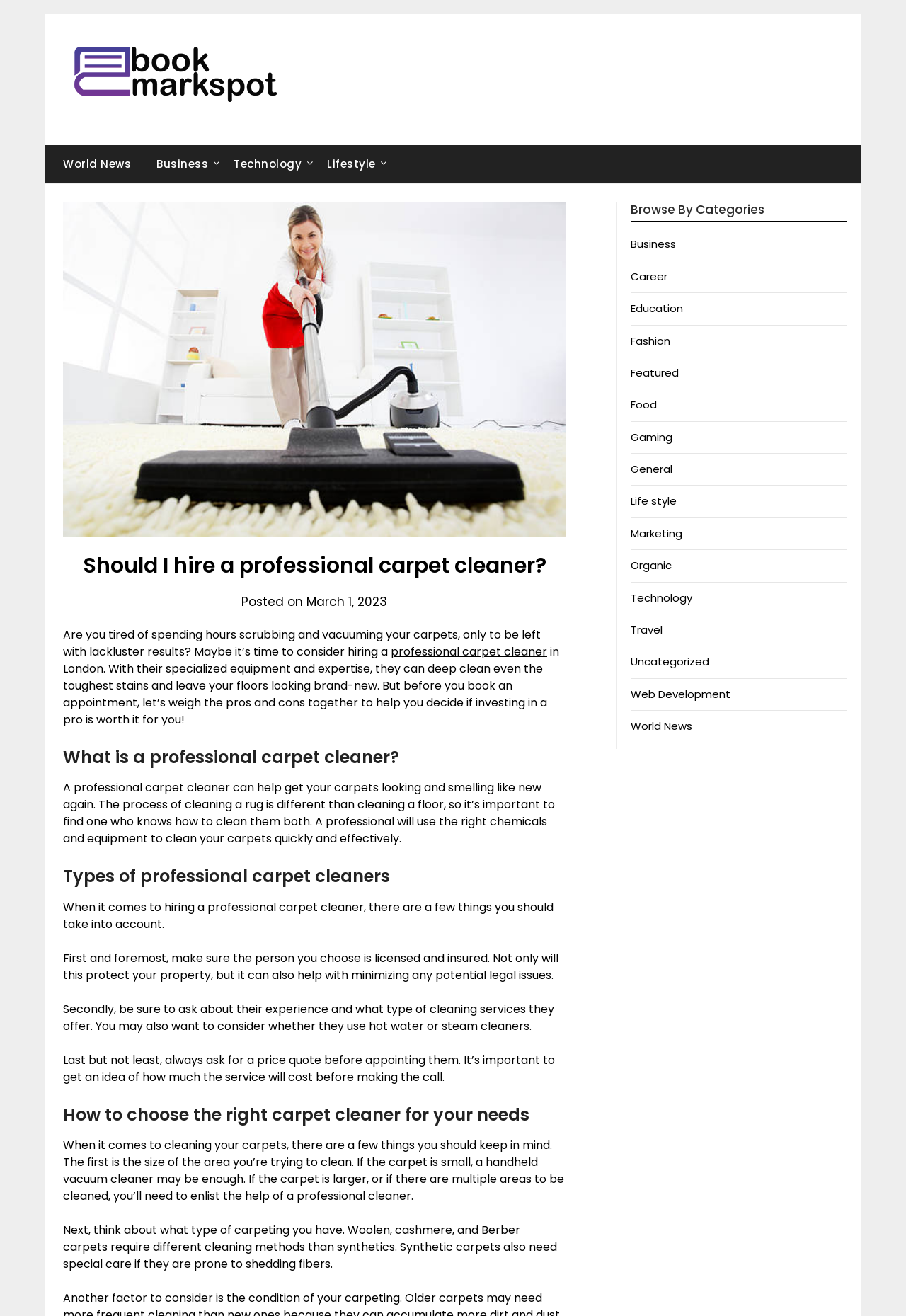Given the element description, predict the bounding box coordinates in the format (top-left x, top-left y, bottom-right x, bottom-right y), using floating point numbers between 0 and 1: alt="eBook Mark Spot"

[0.073, 0.032, 0.314, 0.082]